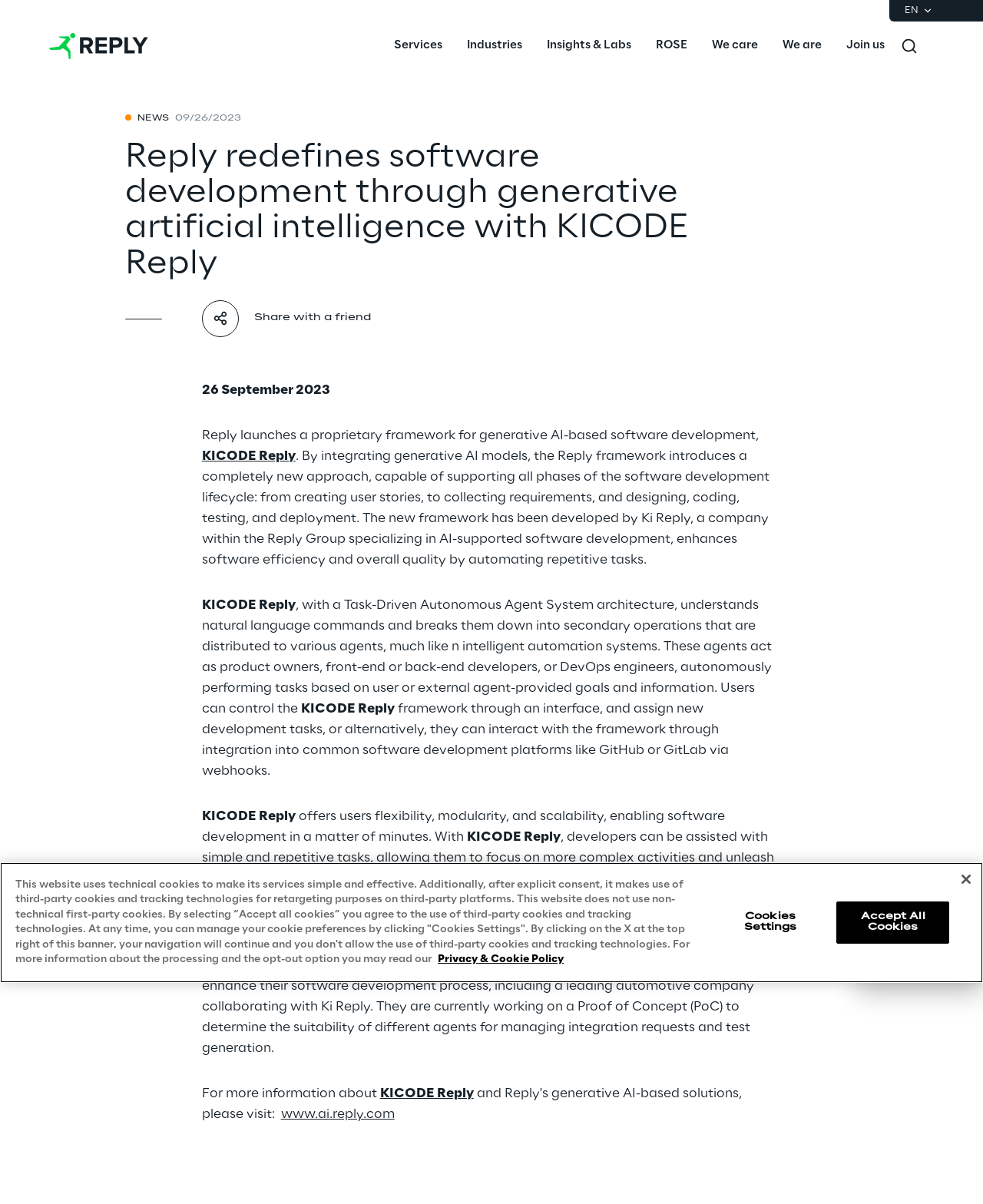Please respond in a single word or phrase: 
What languages are supported by the website?

Multiple languages